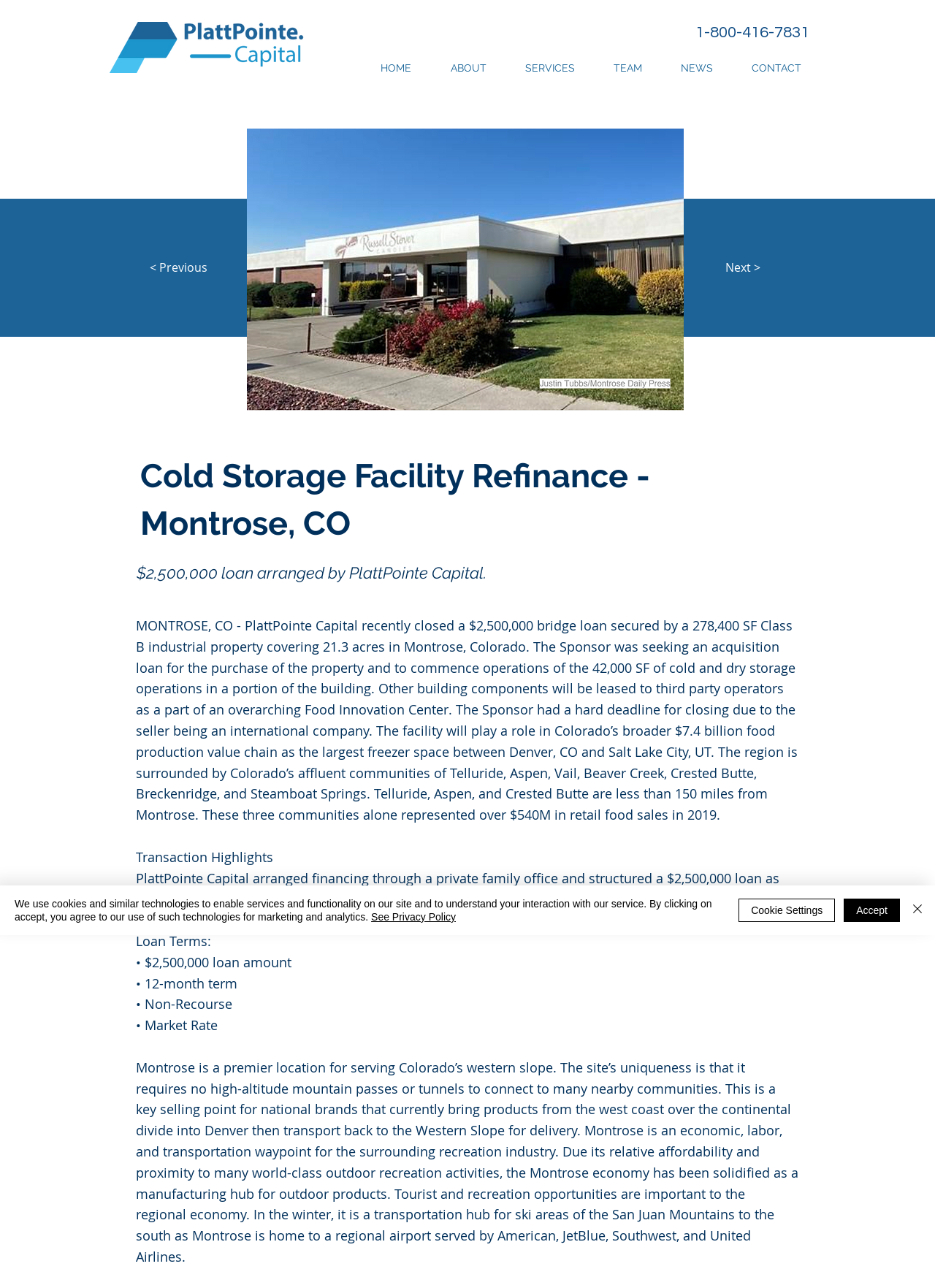Determine the bounding box coordinates for the area that needs to be clicked to fulfill this task: "Click the PlattPointe Capital link". The coordinates must be given as four float numbers between 0 and 1, i.e., [left, top, right, bottom].

[0.117, 0.017, 0.325, 0.057]